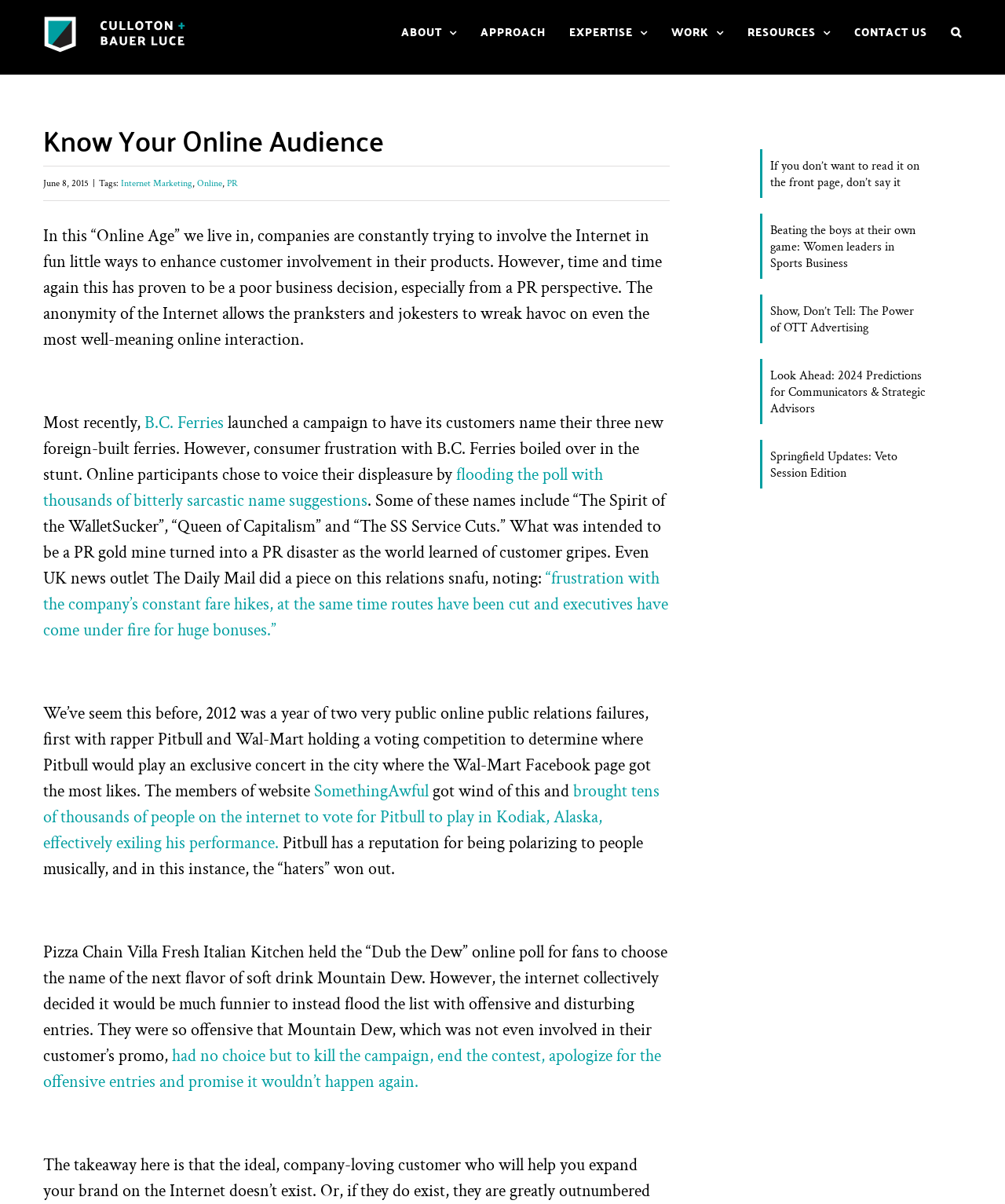Bounding box coordinates are given in the format (top-left x, top-left y, bottom-right x, bottom-right y). All values should be floating point numbers between 0 and 1. Provide the bounding box coordinate for the UI element described as: Go to Top

[0.904, 0.812, 0.941, 0.835]